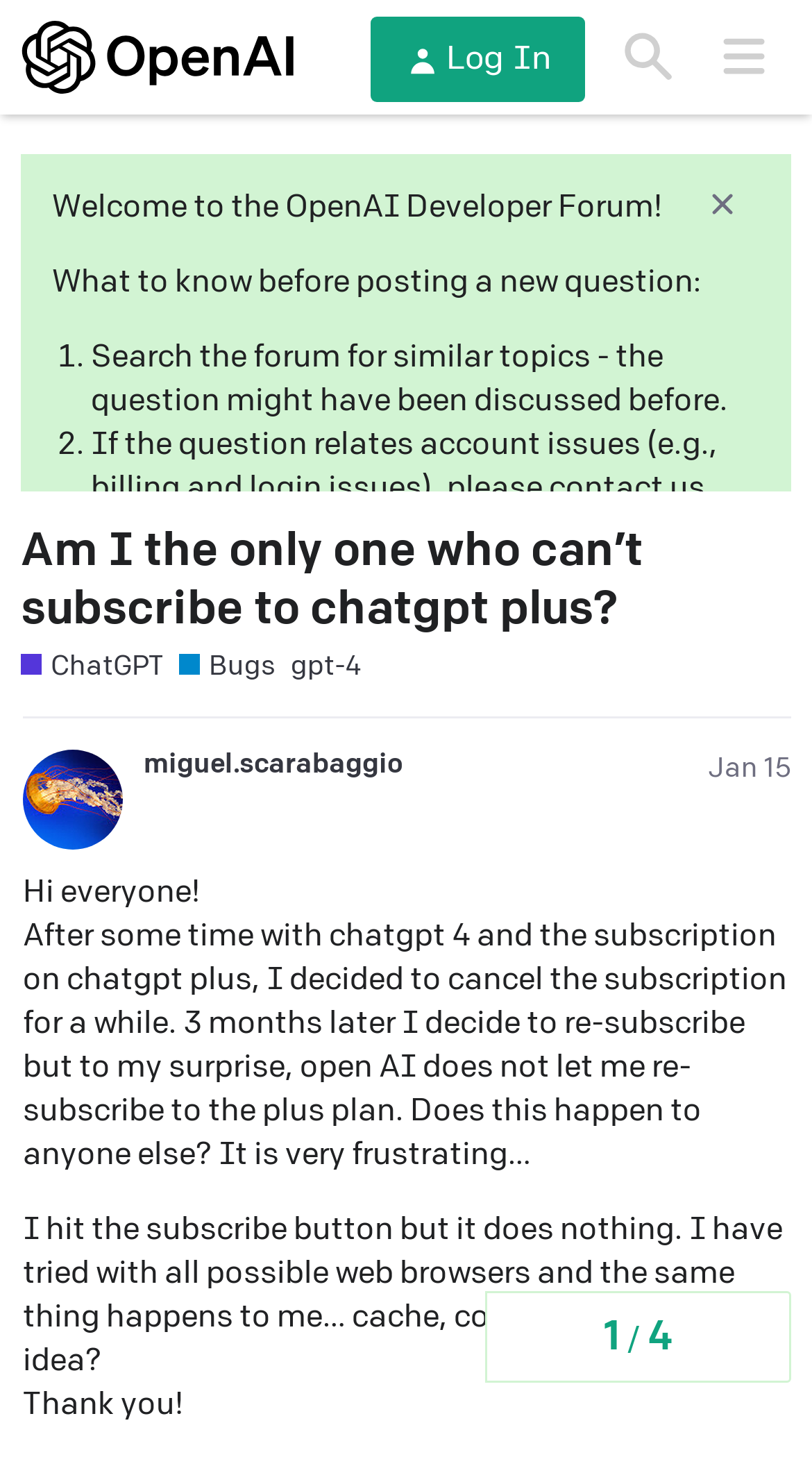Please find the bounding box coordinates for the clickable element needed to perform this instruction: "Share on Facebook".

None